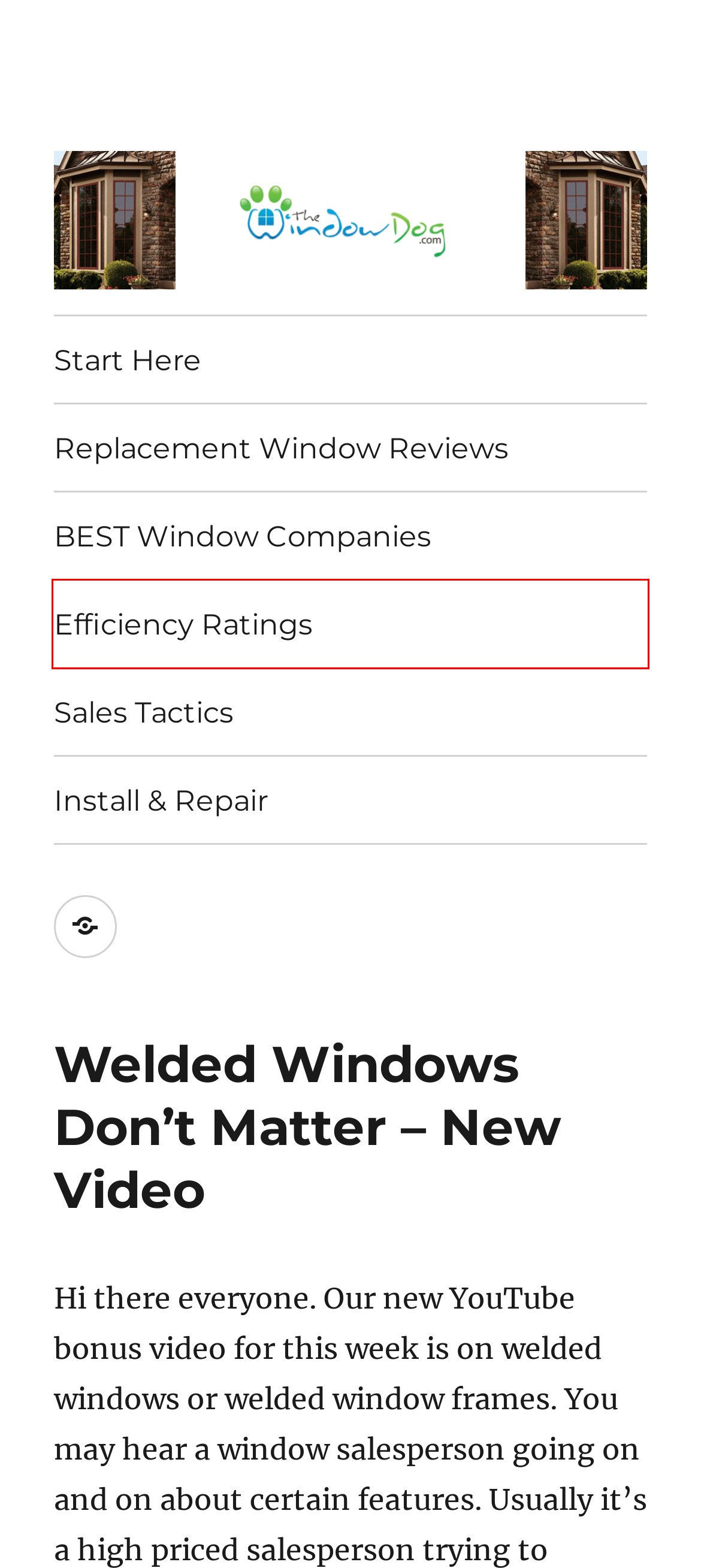You have a screenshot of a webpage with a red bounding box around an element. Choose the best matching webpage description that would appear after clicking the highlighted element. Here are the candidates:
A. Common Window Shopping MISTAKES - TheWindowDog | Replacement Windows Reviews
B. Window Ratings Explained 2022 - Get the Real Information Right Now.
C. #1 Best Replacement Windows Reviews Site - INSIDER INFO &...
D. March 2022 - TheWindowDog | Replacement Windows Reviews
E. Best Replacement Window Companies - The Ultimate Guide
F. Start Here - TheWindowDog | Replacement Windows Reviews
G. Window Sales Tactics - Don't Get Tricked in 2024. Warning Here.
H. How to easily install replacement windows & sliding patio doors

B